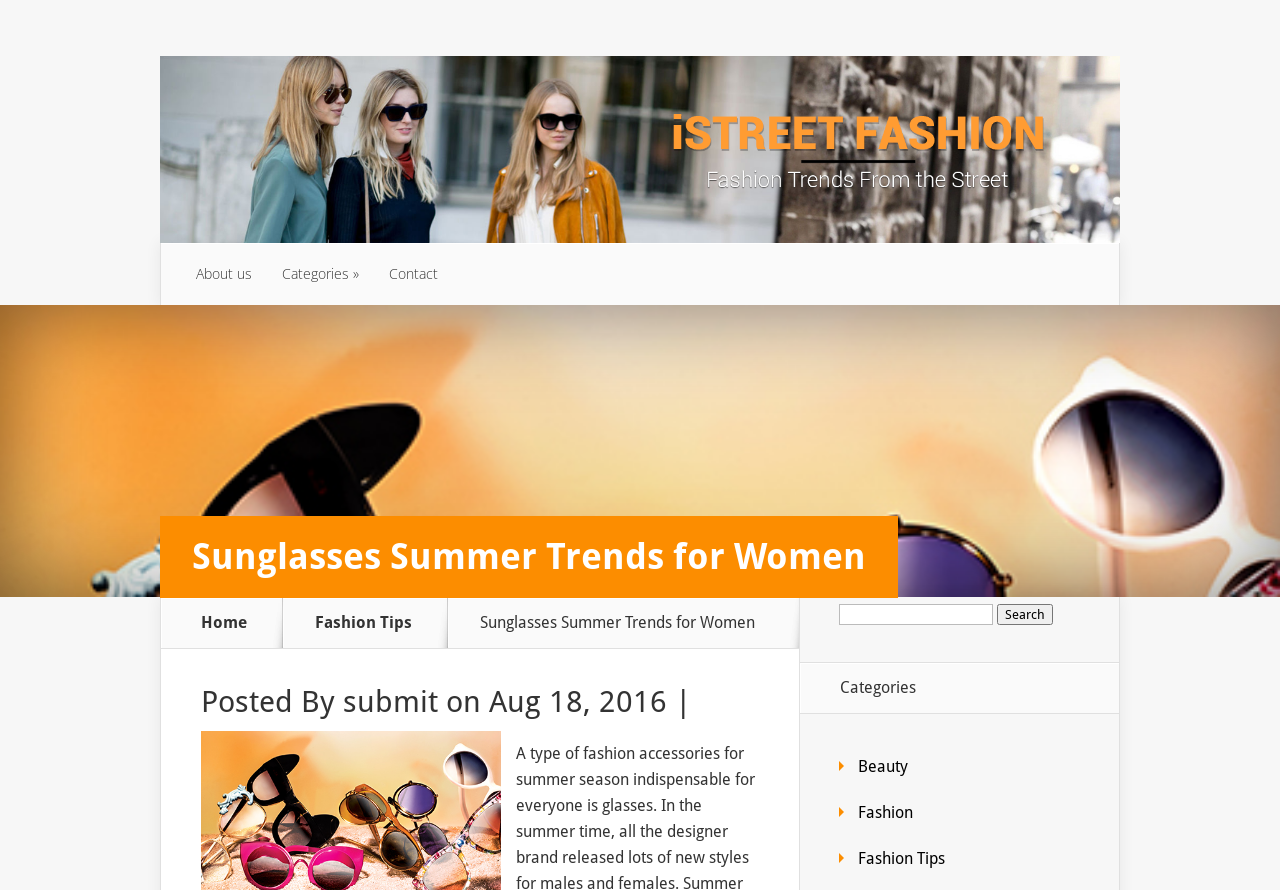Please extract the webpage's main title and generate its text content.

Sunglasses Summer Trends for Women